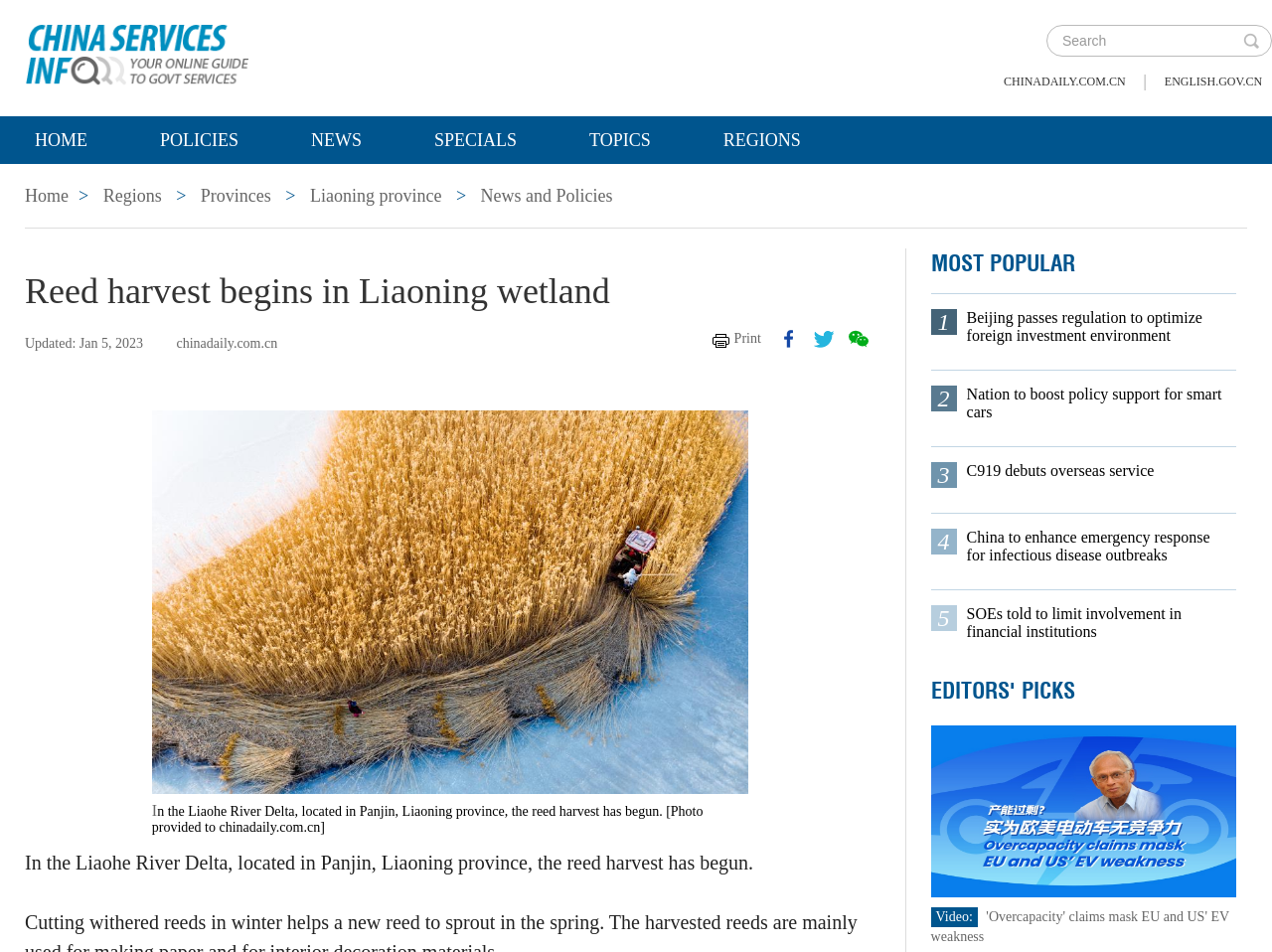Offer a comprehensive description of the webpage’s content and structure.

The webpage is about the news article "Reed harvest begins in Liaoning wetland" from the China Daily website. At the top, there is a heading with the website's name and a search bar on the right side. Below the heading, there are several links to different sections of the website, including "Home", "Policies", "News", "Specials", "Topics", and "Regions".

On the left side, there is a navigation menu with links to "Home", "Regions", "Provinces", and "Liaoning province", which is the current location. Below the navigation menu, there is a heading with the title of the news article and an updated date of January 5, 2023.

The main content of the webpage is an image of the reed harvest in Liaoning province, accompanied by a figure caption that describes the scene. Below the image, there is a paragraph of text that summarizes the news article.

On the right side, there are two sections: "MOST POPULAR" and "EDITORS' PICKS". The "MOST POPULAR" section lists several news articles with links, including "Beijing passes regulation to optimize foreign investment environment" and "Nation to boost policy support for smart cars". The "EDITORS' PICKS" section also lists several news articles with links, including "'Overcapacity' claims mask EU and US' EV weakness".

At the bottom of the webpage, there is a video link with the title "'Overcapacity' claims mask EU and US' EV weakness".